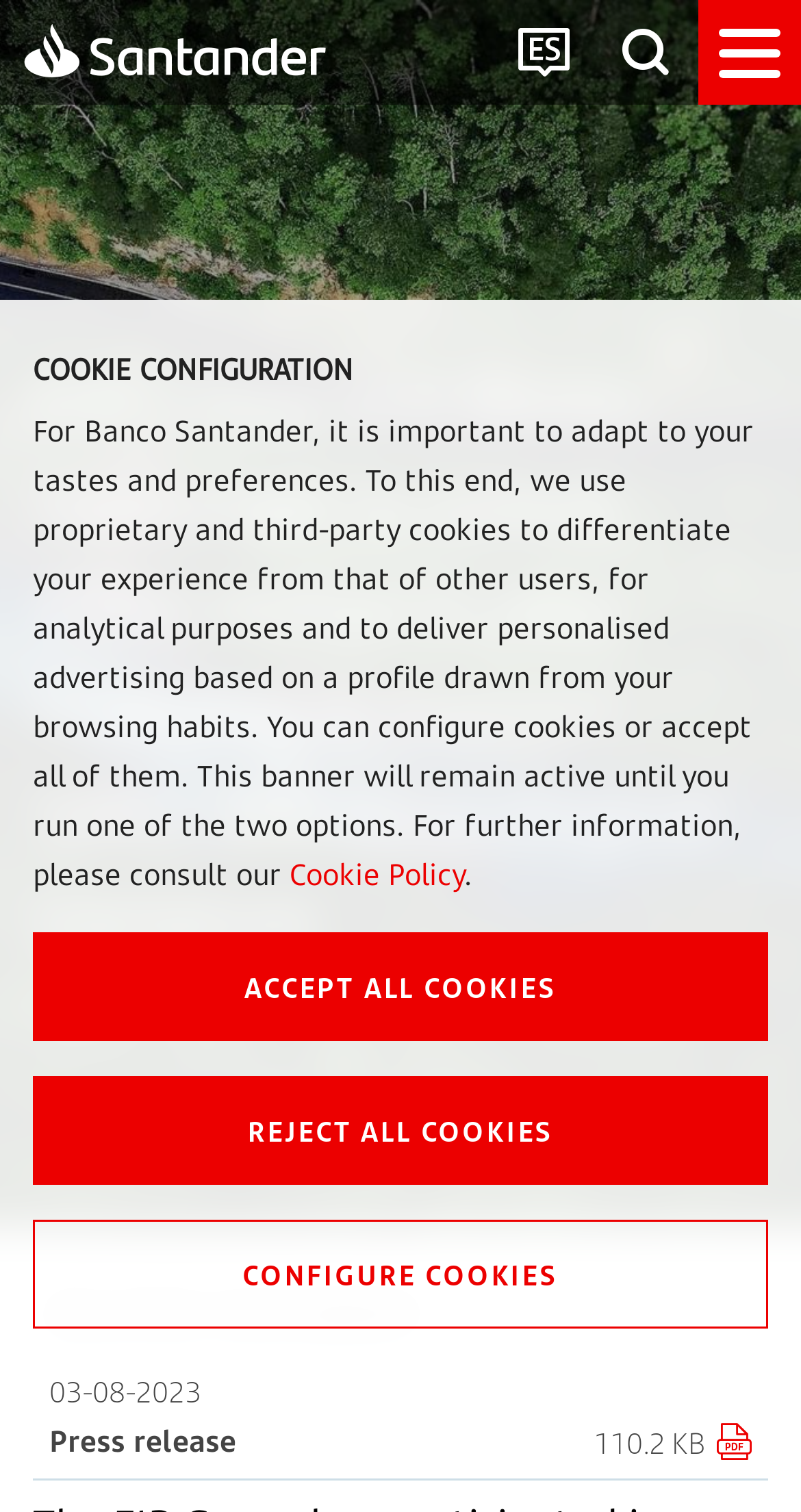What is the relationship between the EIB Group and Banco Santander?
Kindly offer a comprehensive and detailed response to the question.

The webpage indicates that the EIB Group has participated in an ABS issuance by Banco Santander, suggesting a partnership or collaboration between the two entities.